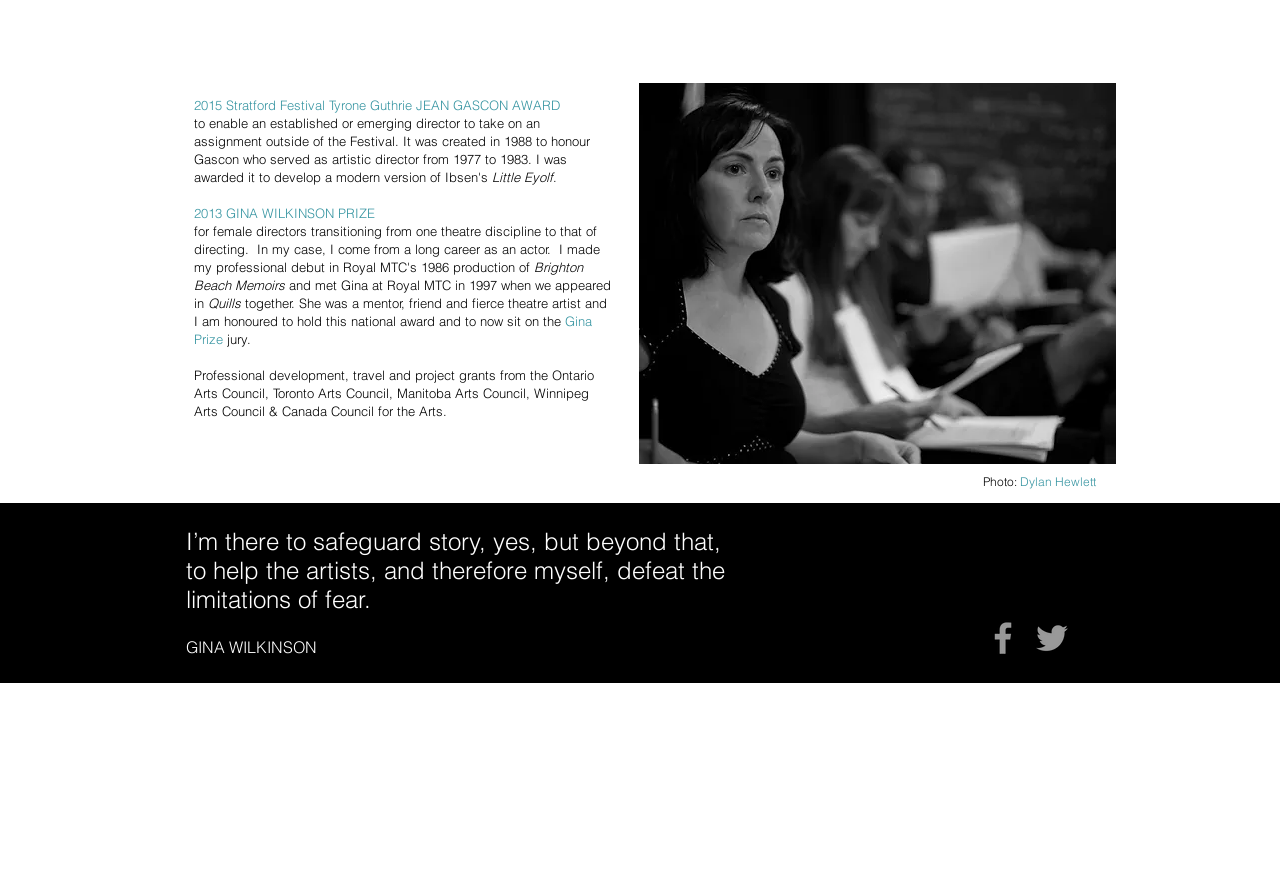How many social media icons are in the social bar?
From the screenshot, provide a brief answer in one word or phrase.

2